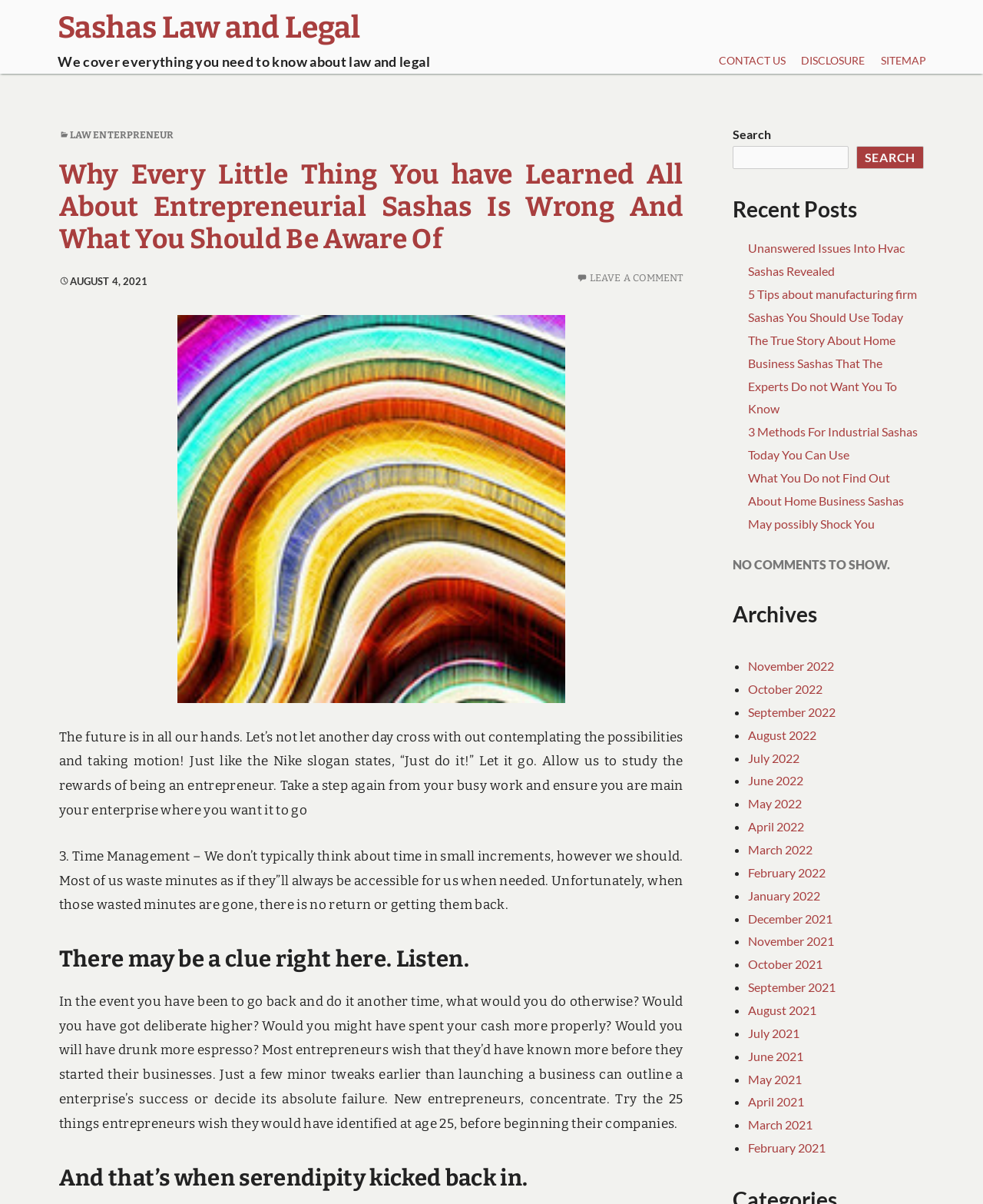How many months are listed in the archives section? From the image, respond with a single word or brief phrase.

24